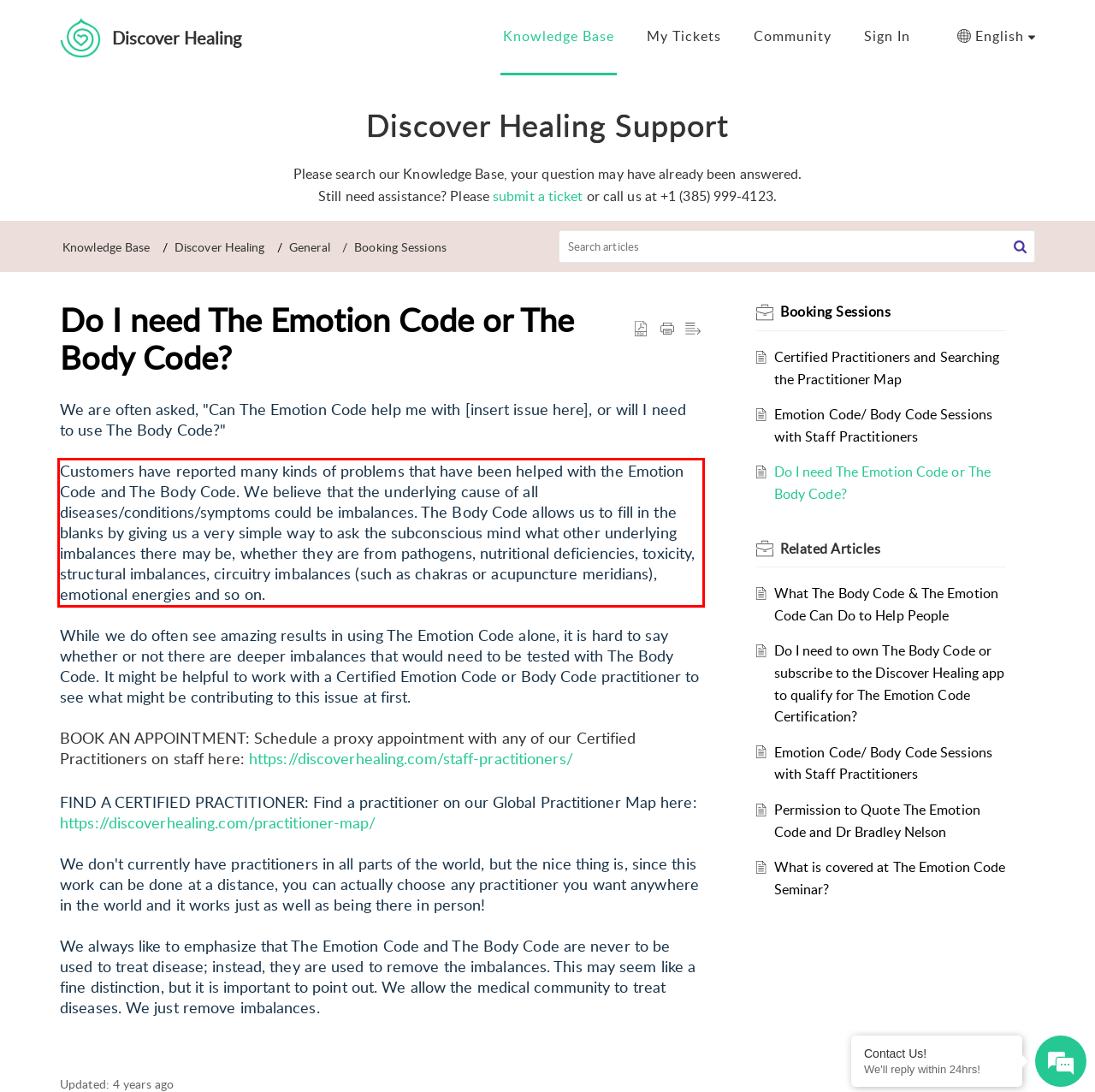Please look at the screenshot provided and find the red bounding box. Extract the text content contained within this bounding box.

Customers have reported many kinds of problems that have been helped with the Emotion Code and The Body Code. We believe that the underlying cause of all diseases/conditions/symptoms could be imbalances. The Body Code allows us to fill in the blanks by giving us a very simple way to ask the subconscious mind what other underlying imbalances there may be, whether they are from pathogens, nutritional deficiencies, toxicity, structural imbalances, circuitry imbalances (such as chakras or acupuncture meridians), emotional energies and so on.